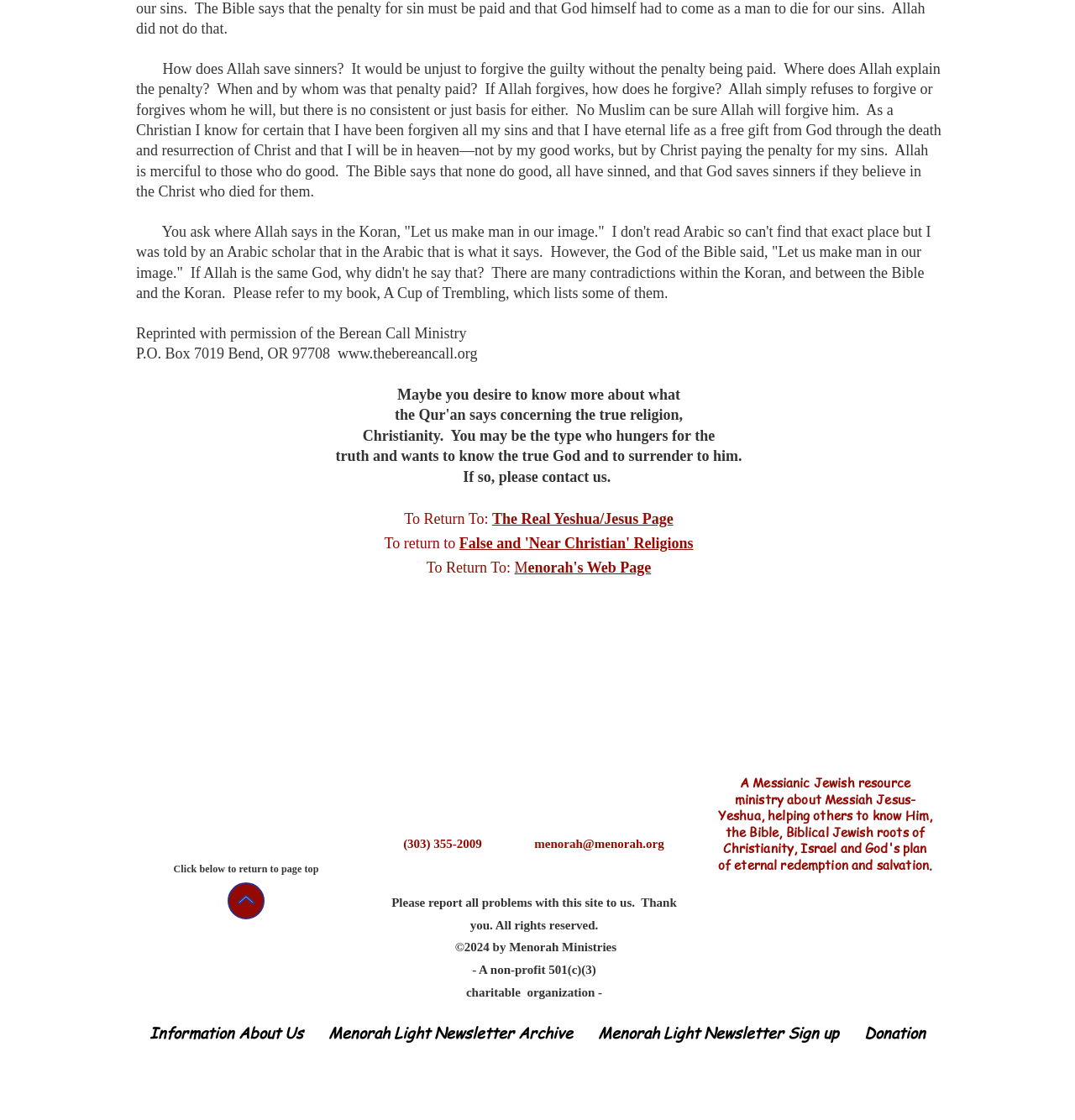Please identify the bounding box coordinates of the clickable element to fulfill the following instruction: "Click the link to The Real Yeshua/Jesus Page". The coordinates should be four float numbers between 0 and 1, i.e., [left, top, right, bottom].

[0.458, 0.456, 0.626, 0.471]